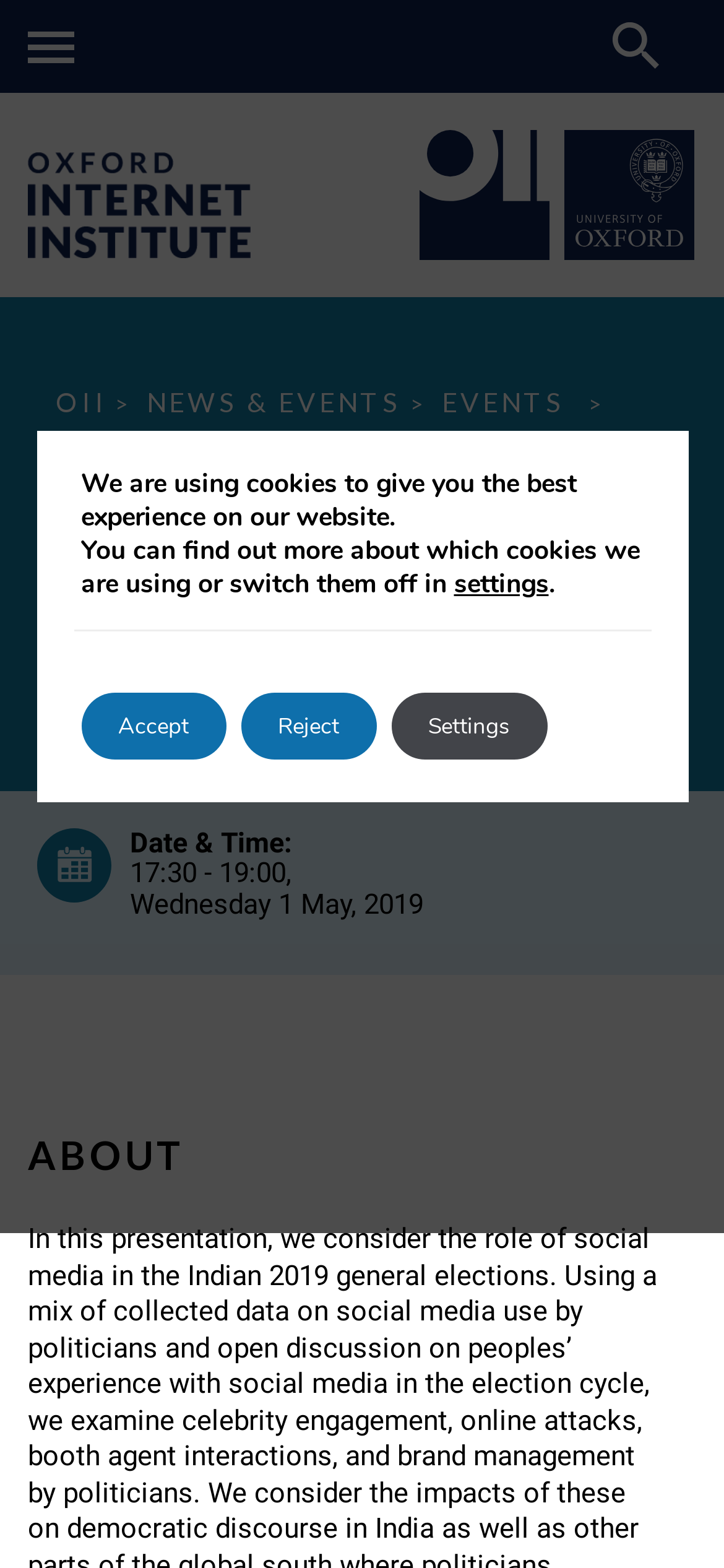Identify the bounding box coordinates of the part that should be clicked to carry out this instruction: "View news and events".

[0.203, 0.247, 0.567, 0.267]